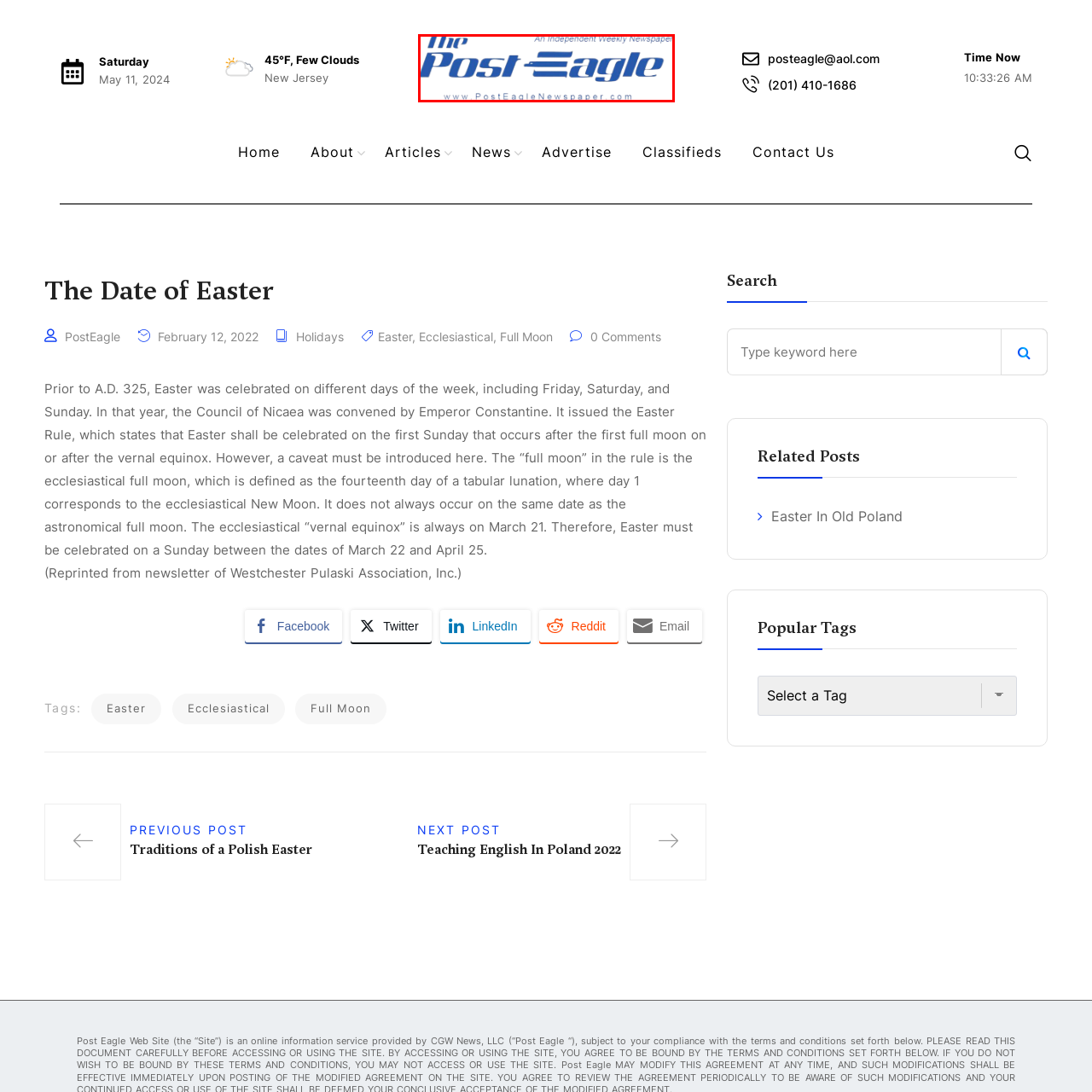What is the website address of 'The Post Eagle'?
Please observe the details within the red bounding box in the image and respond to the question with a detailed explanation based on what you see.

The website address 'www.PostEagleNewspaper.com' is included below the logo, inviting readers to explore more of their content online.